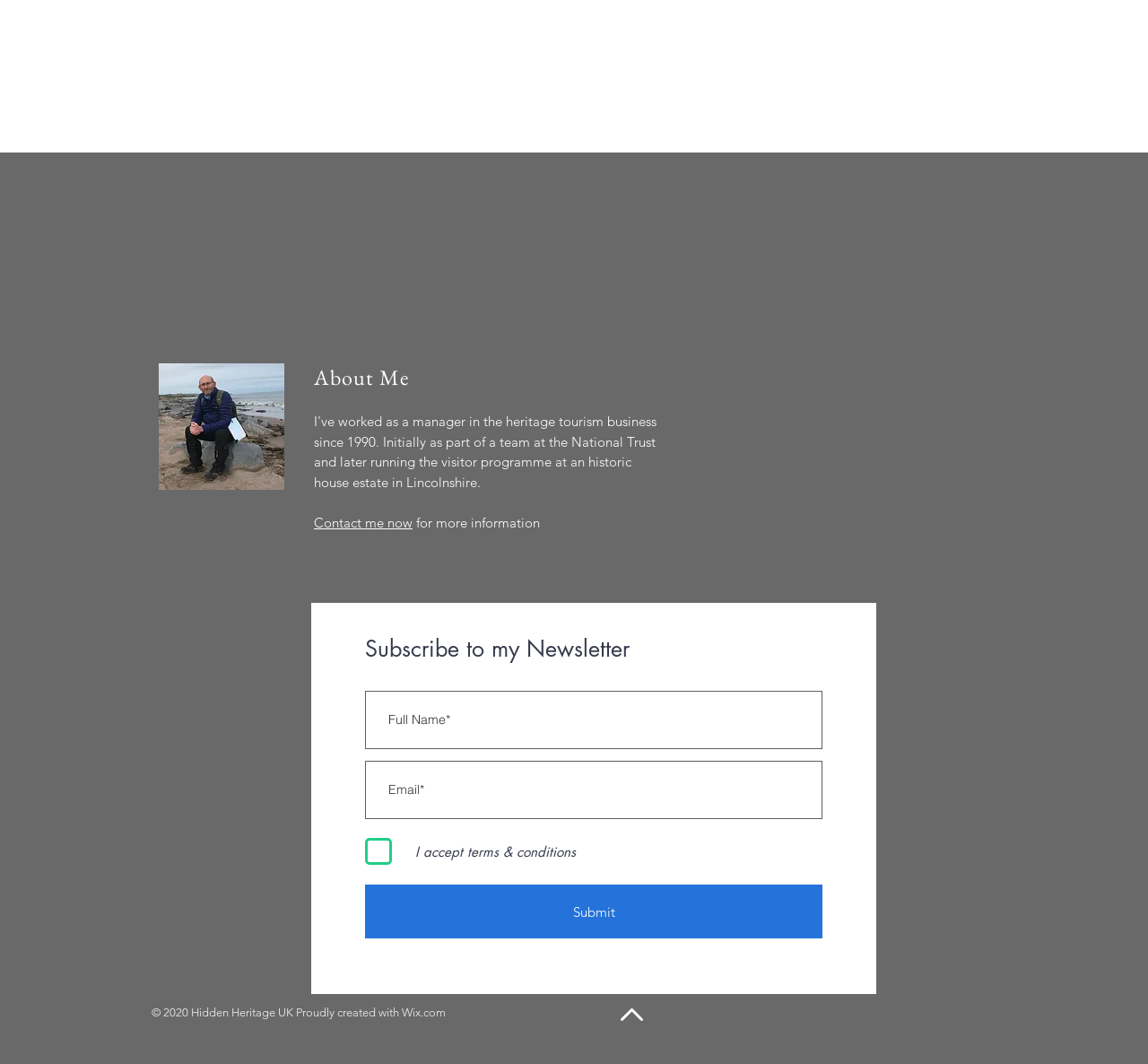What is the purpose of the social bar at the bottom of the page?
Using the image, answer in one word or phrase.

To connect with social media